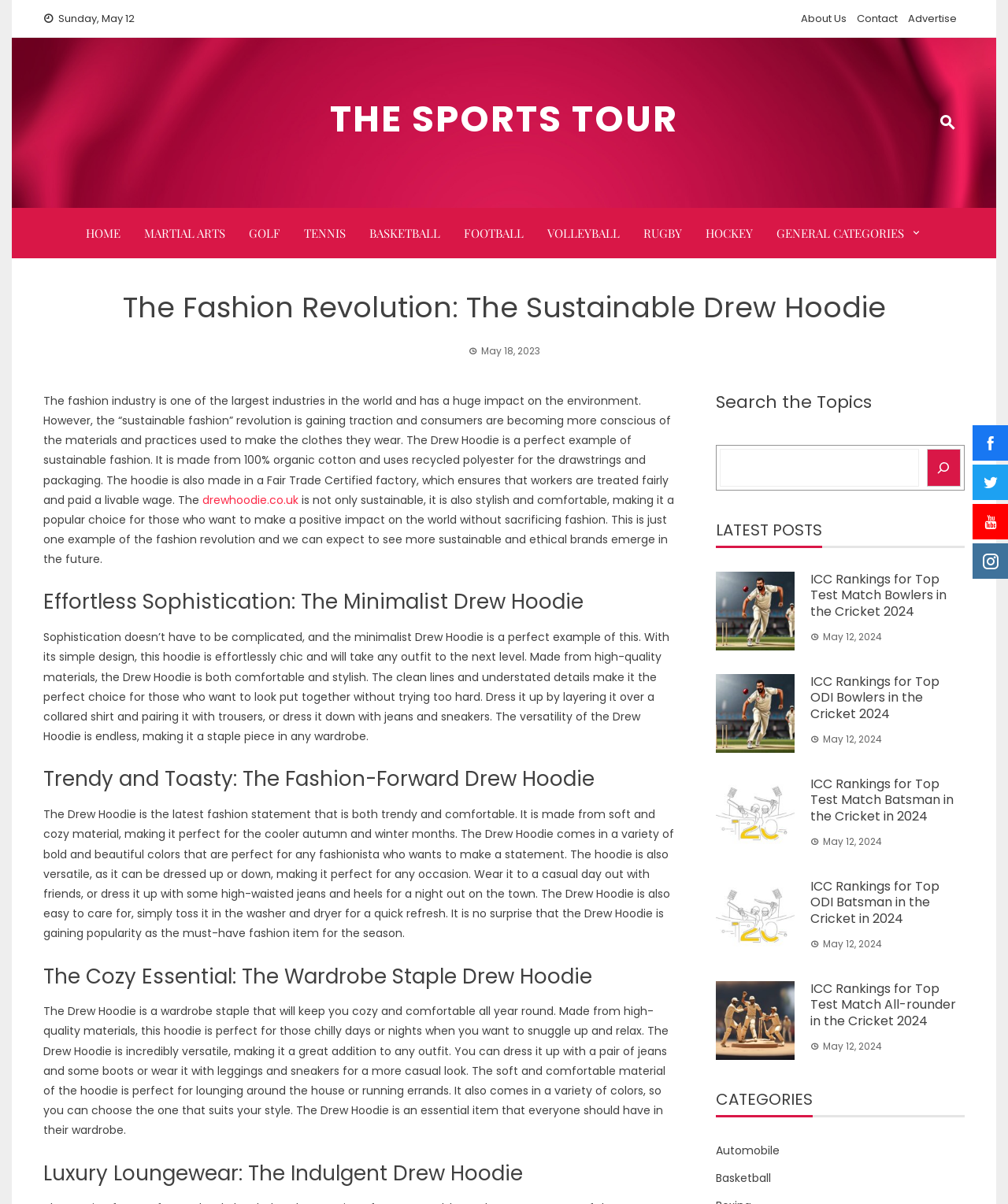Can you specify the bounding box coordinates for the region that should be clicked to fulfill this instruction: "Explore the Martial Arts category".

[0.143, 0.183, 0.224, 0.204]